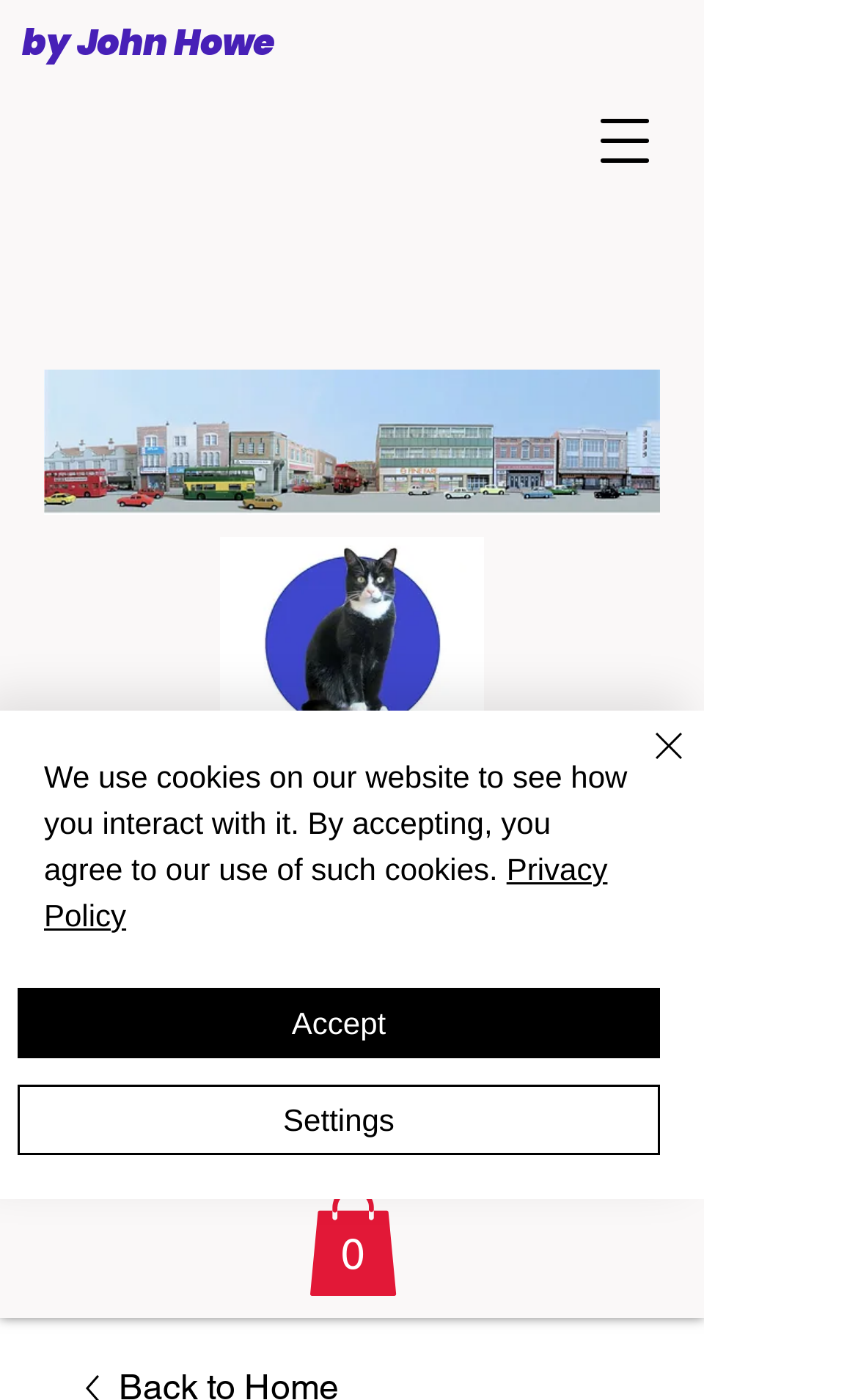Please determine the primary heading and provide its text.

by John Howe